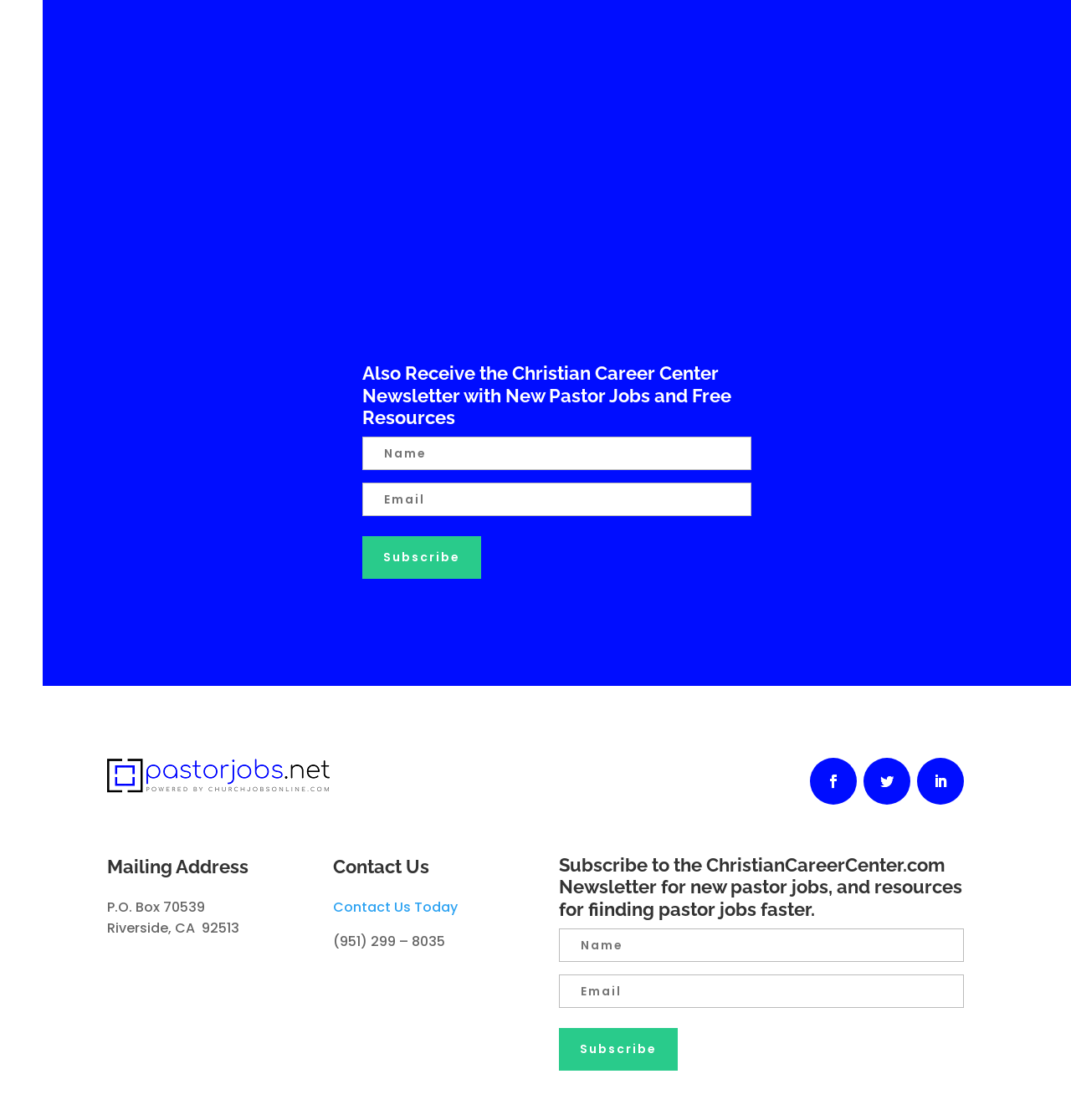Find and provide the bounding box coordinates for the UI element described here: "Contact Us Today". The coordinates should be given as four float numbers between 0 and 1: [left, top, right, bottom].

[0.311, 0.801, 0.427, 0.818]